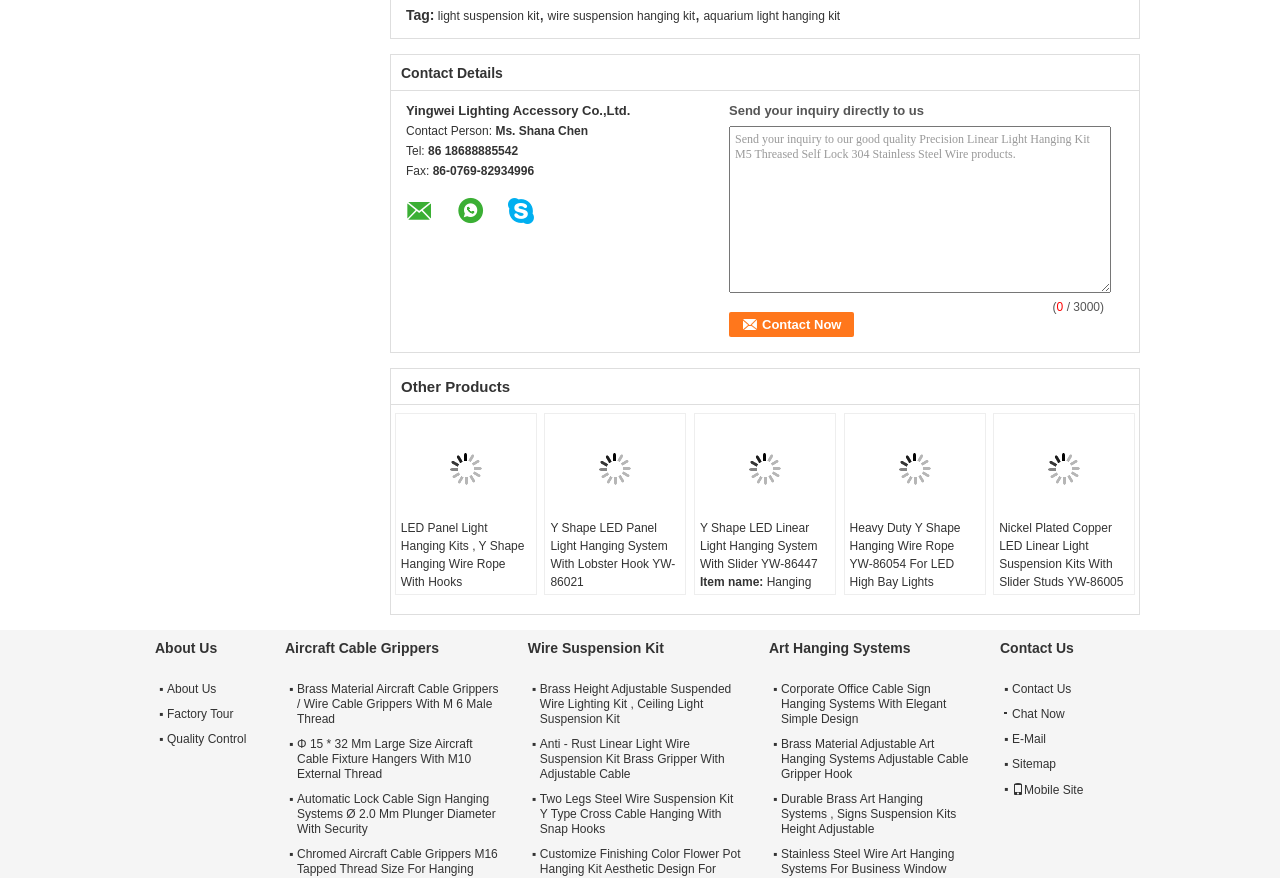Respond to the question below with a single word or phrase:
What is the company name?

Yingwei Lighting Accessory Co.,Ltd.